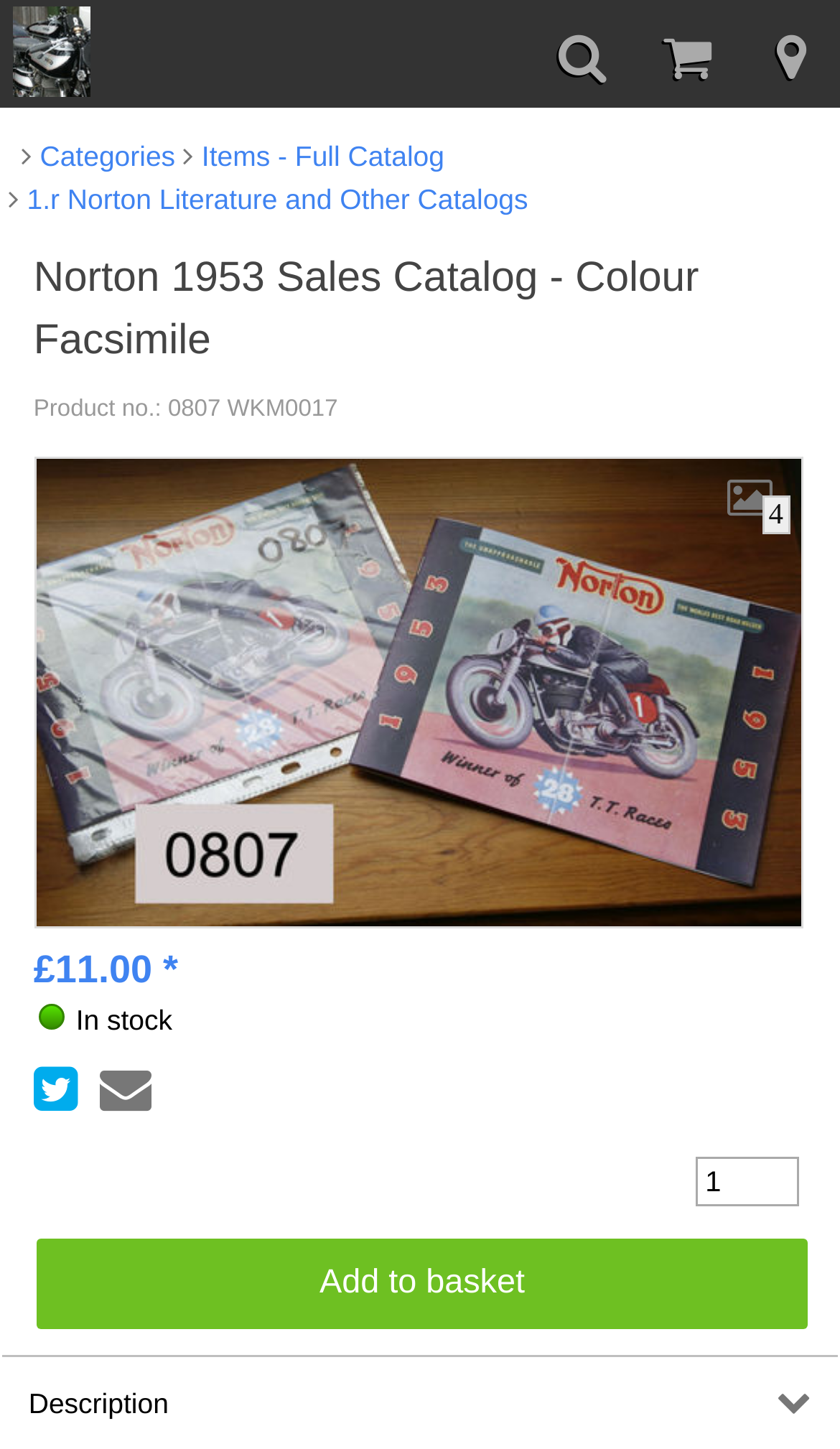Find the coordinates for the bounding box of the element with this description: "value="Add to basket"".

[0.043, 0.855, 0.963, 0.917]